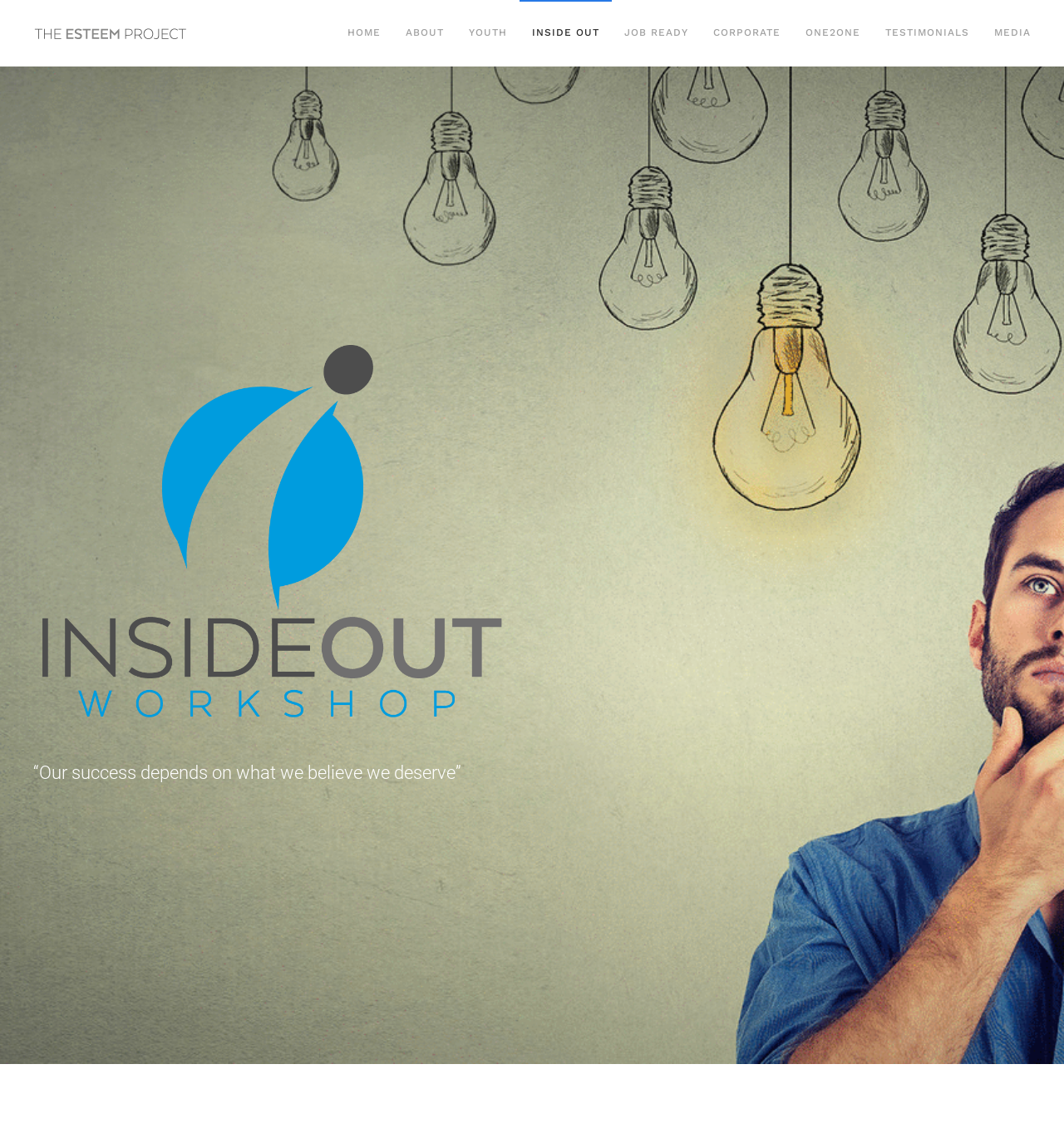Please pinpoint the bounding box coordinates for the region I should click to adhere to this instruction: "visit the YOUTH section".

[0.429, 0.0, 0.488, 0.058]